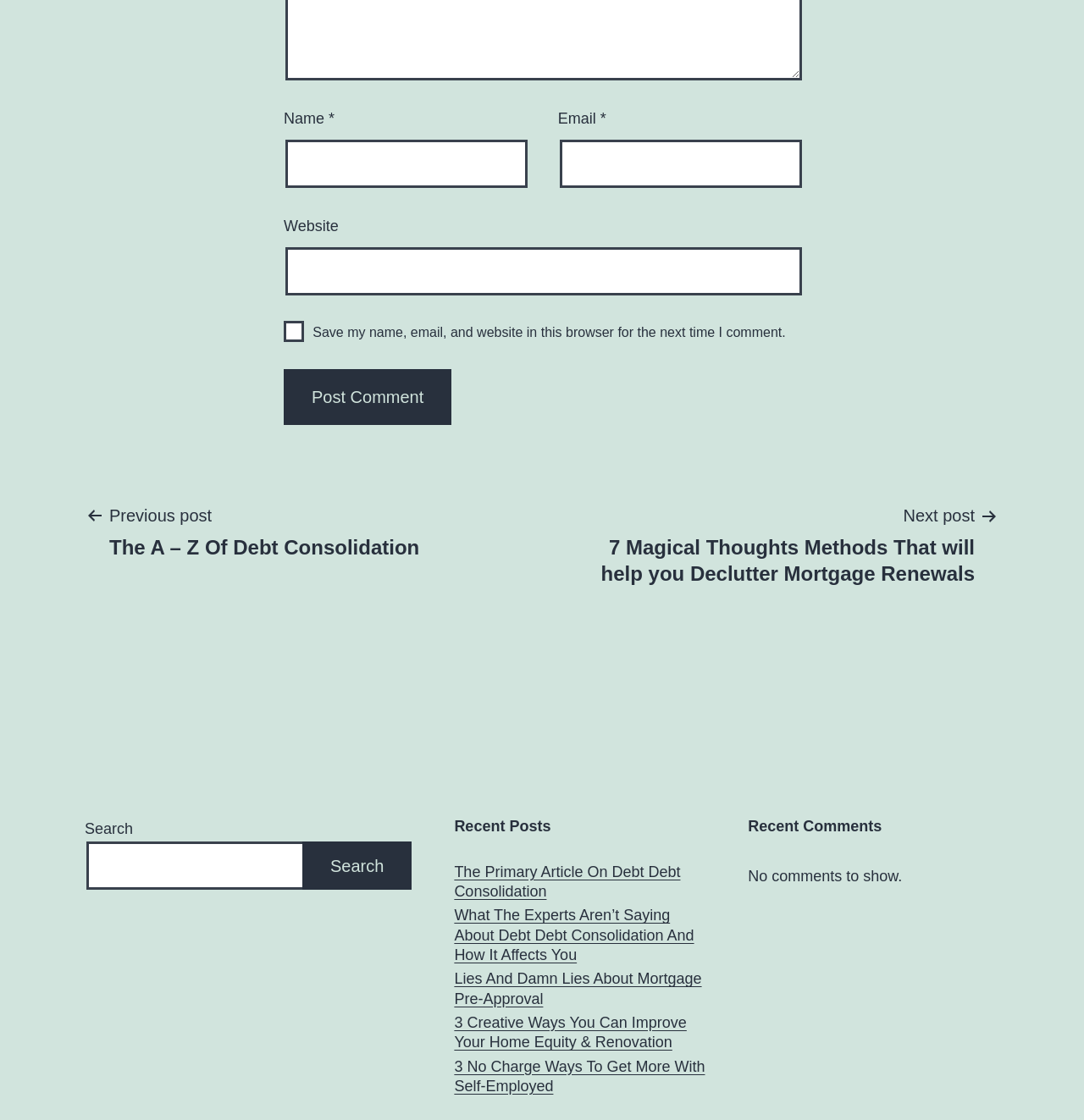Identify the bounding box for the described UI element: "parent_node: Name * name="author"".

[0.263, 0.125, 0.487, 0.168]